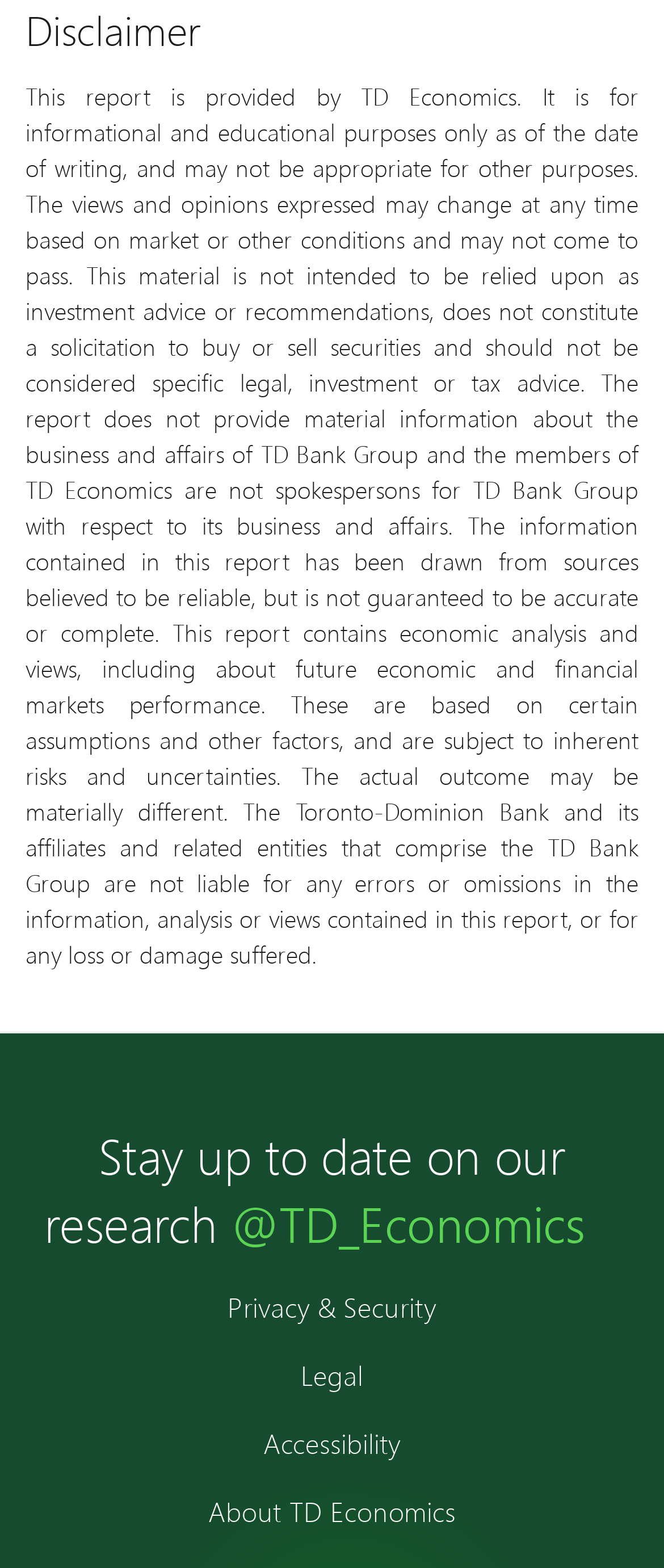What are the risks associated with this report?
Using the screenshot, give a one-word or short phrase answer.

Inherent risks and uncertainties